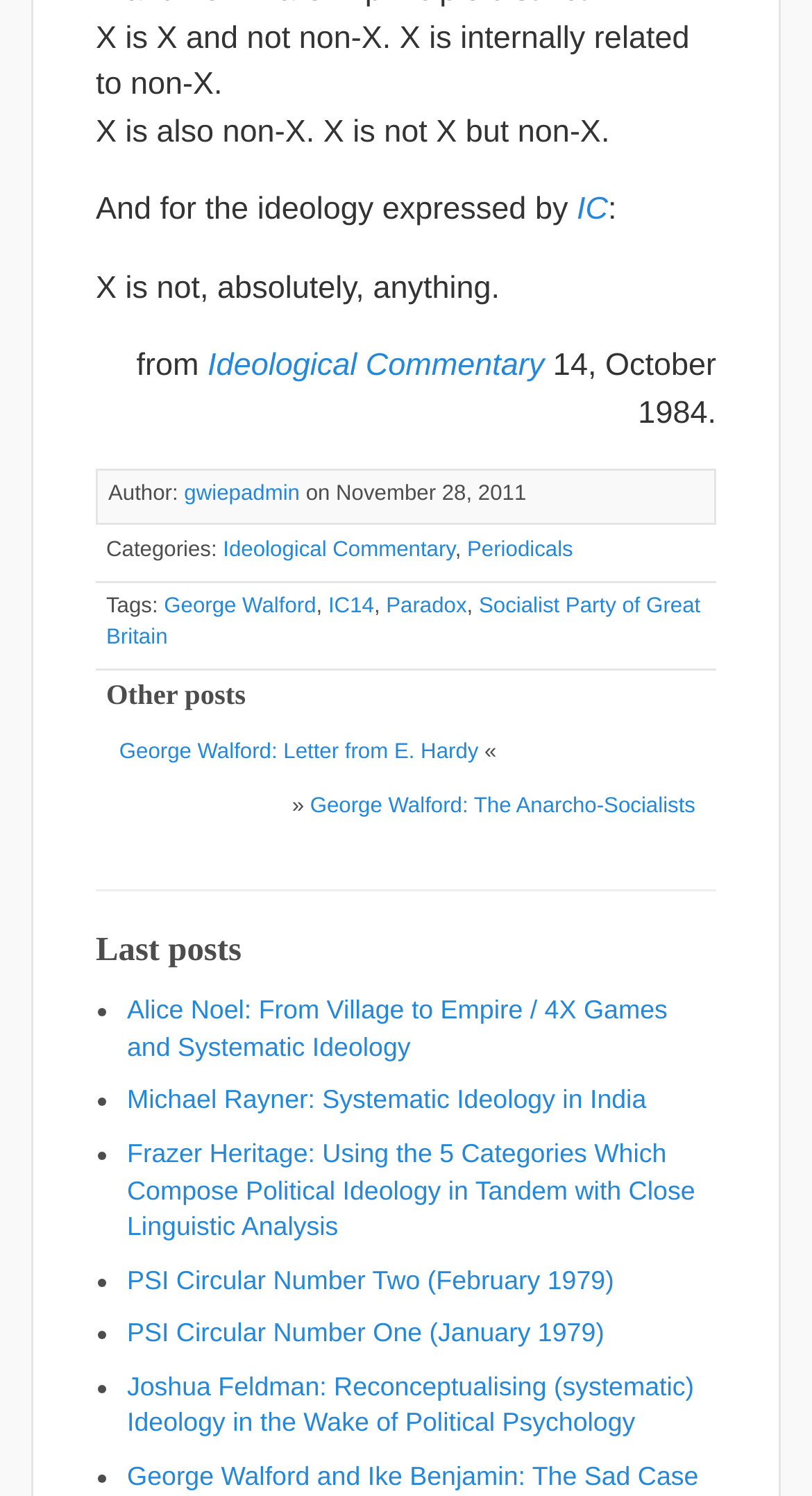Locate the bounding box coordinates of the UI element described by: "George Walford". Provide the coordinates as four float numbers between 0 and 1, formatted as [left, top, right, bottom].

[0.202, 0.398, 0.389, 0.413]